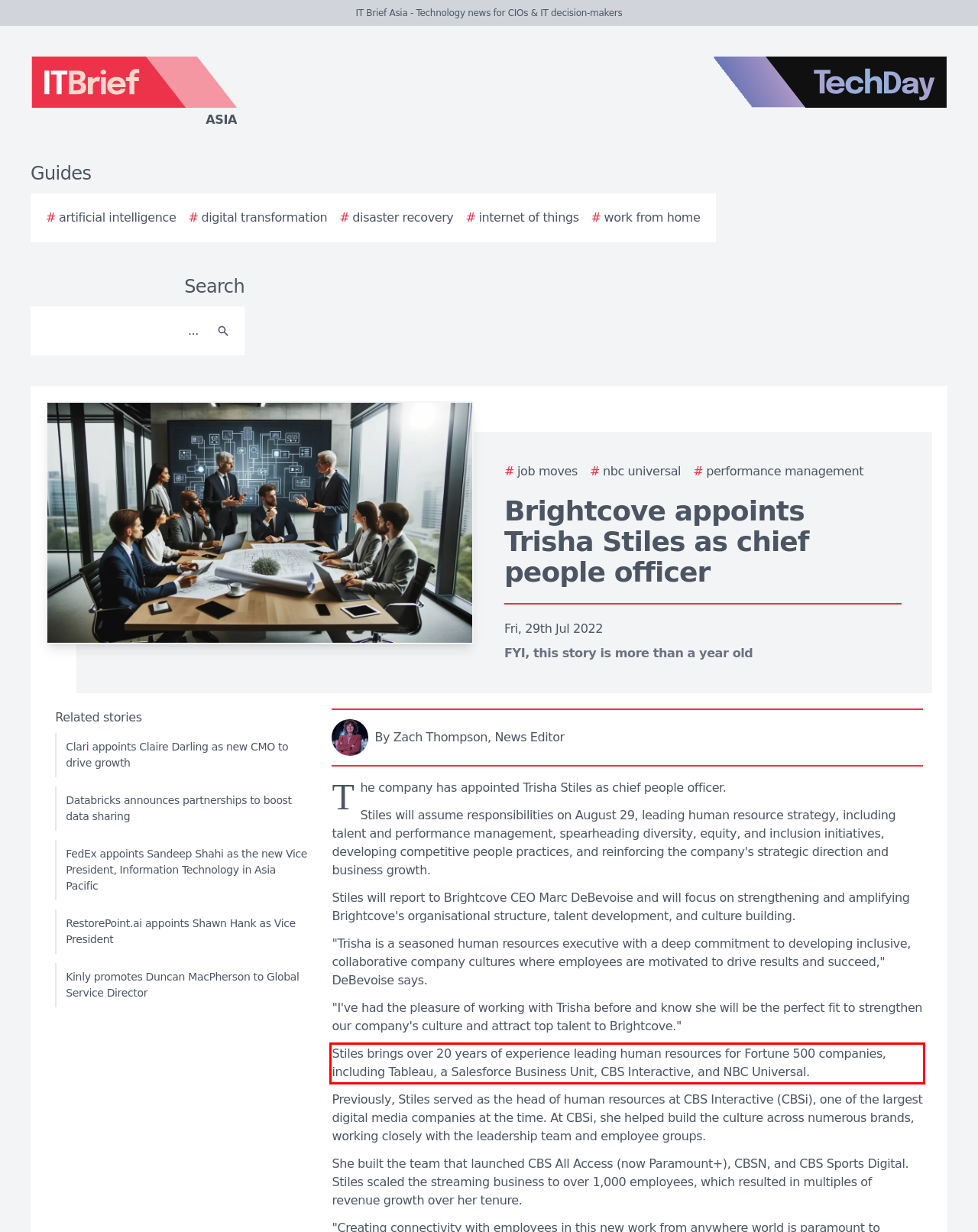Within the screenshot of a webpage, identify the red bounding box and perform OCR to capture the text content it contains.

Stiles brings over 20 years of experience leading human resources for Fortune 500 companies, including Tableau, a Salesforce Business Unit, CBS Interactive, and NBC Universal.